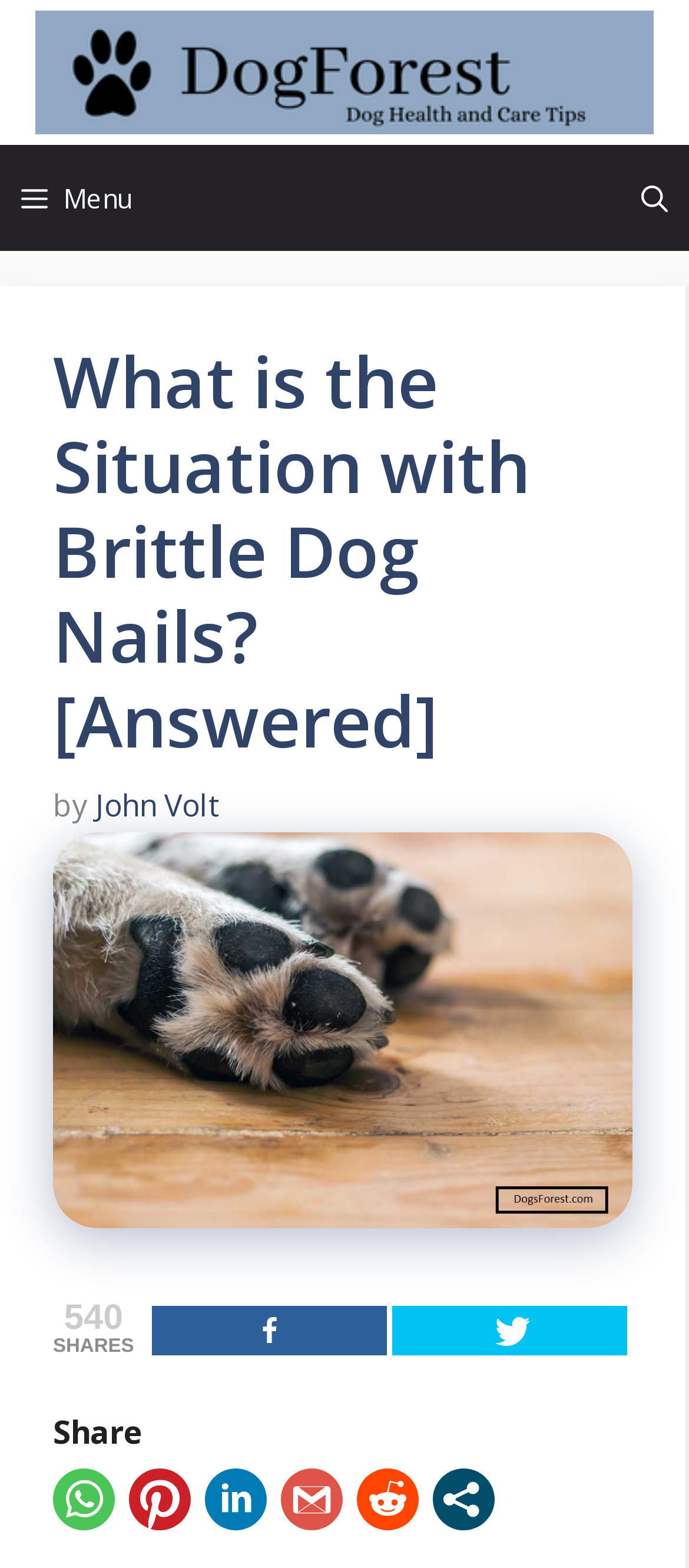Explain the webpage's design and content in an elaborate manner.

This webpage is about brittle dog nails, a common nail problem in dogs. At the top, there is a banner with the site's logo, "Dogsforest.com", accompanied by a small image. Below the banner, there is a navigation menu with a "Menu" button and a "Search Bar" link on the right side.

The main content area has a heading that reads "What is the Situation with Brittle Dog Nails? [Answered]" followed by the author's name, "John Volt". Below the heading, there is a large image related to brittle dog nails. 

On the right side of the image, there are social media sharing buttons, including "Share", "Tweet", and buttons for sharing on WhatsApp, Pinterest, LinkedIn, Gmail, and Reddit. Each sharing button has a corresponding icon. 

Additionally, there is a text "540 SHARES" above the sharing buttons, indicating the number of shares. At the very bottom of the page, there is a modal social networks button.